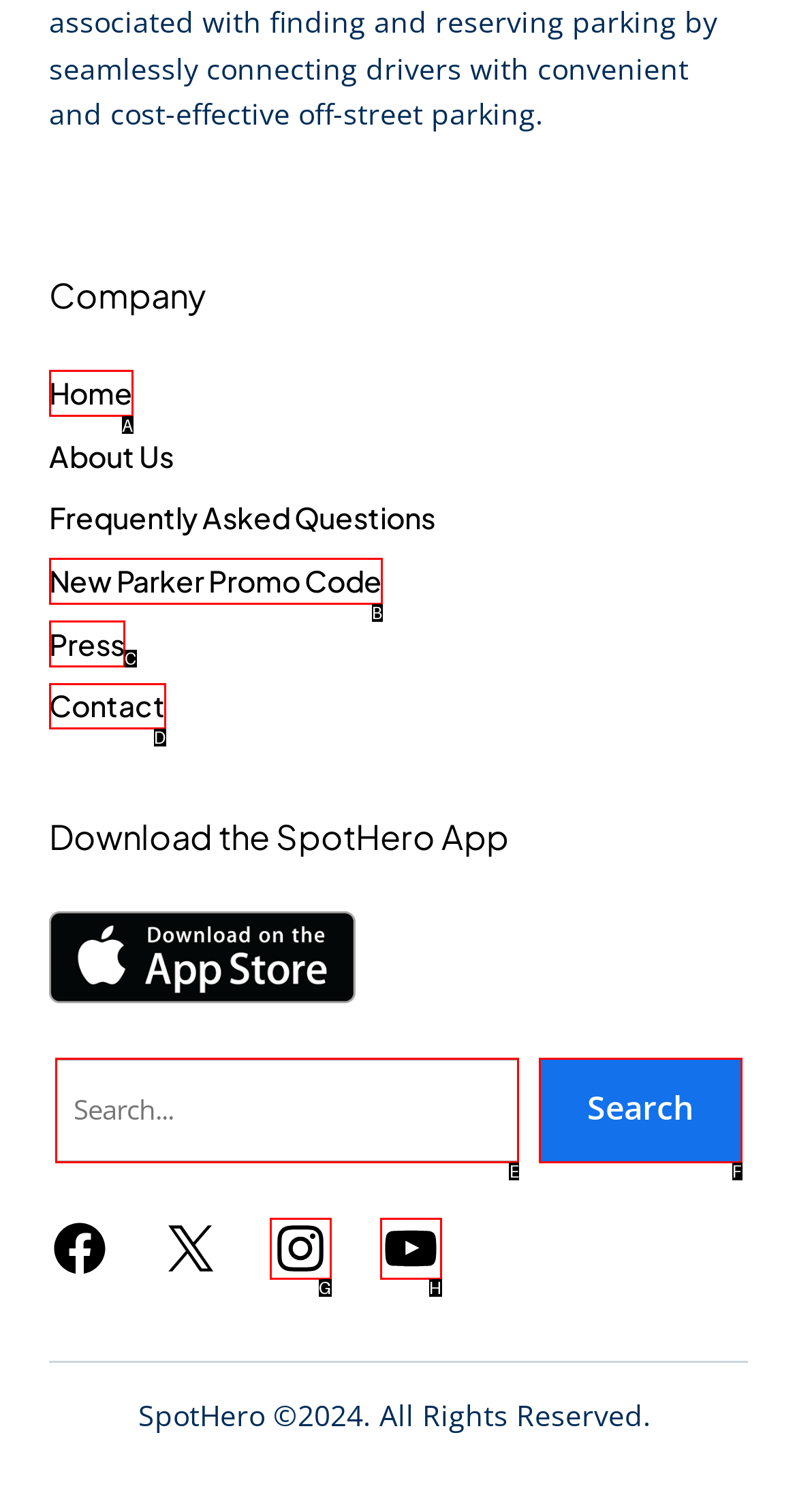Determine which UI element I need to click to achieve the following task: Contact us Provide your answer as the letter of the selected option.

D